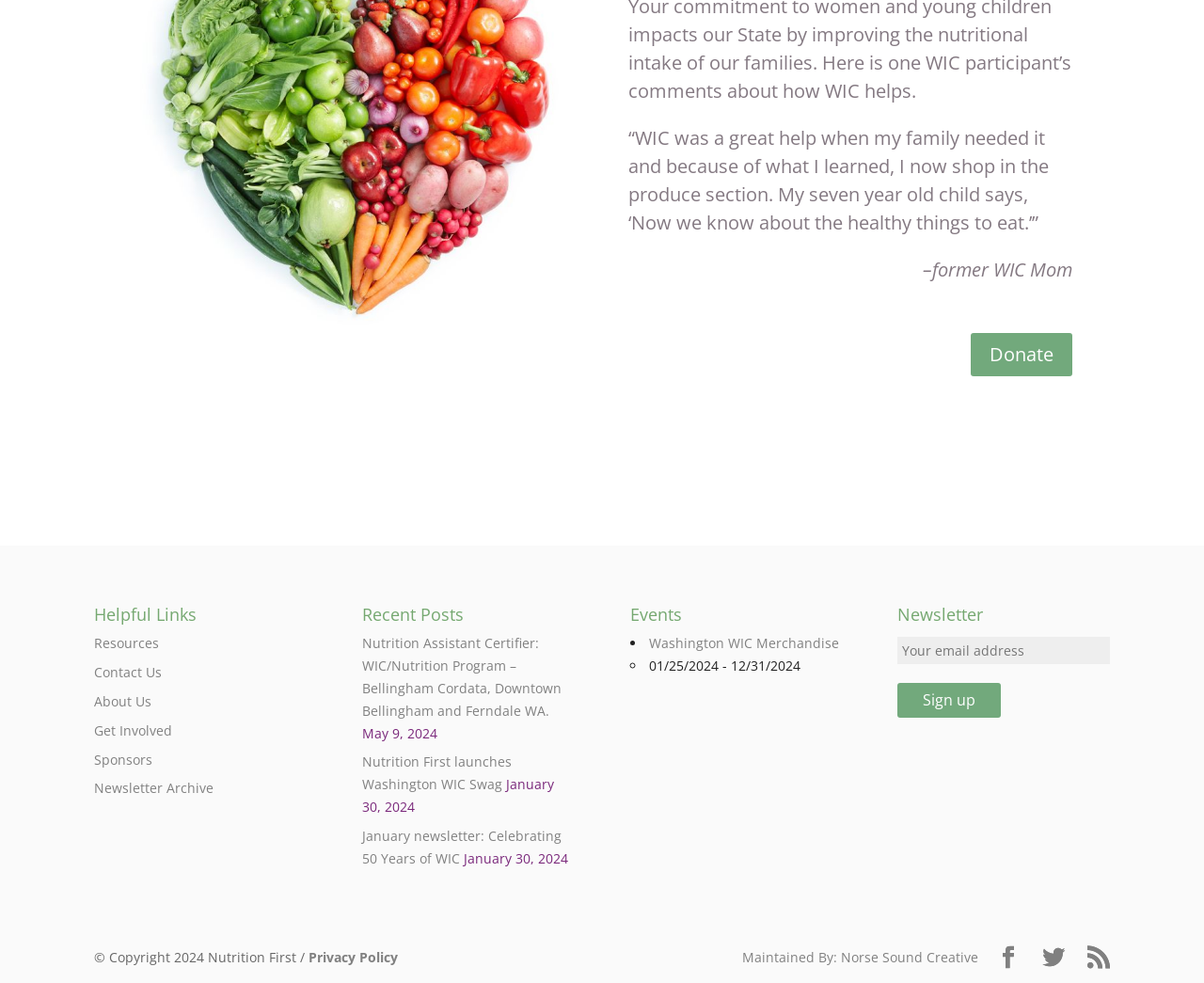Please locate the clickable area by providing the bounding box coordinates to follow this instruction: "Read the 'Resources' page".

[0.078, 0.645, 0.132, 0.664]